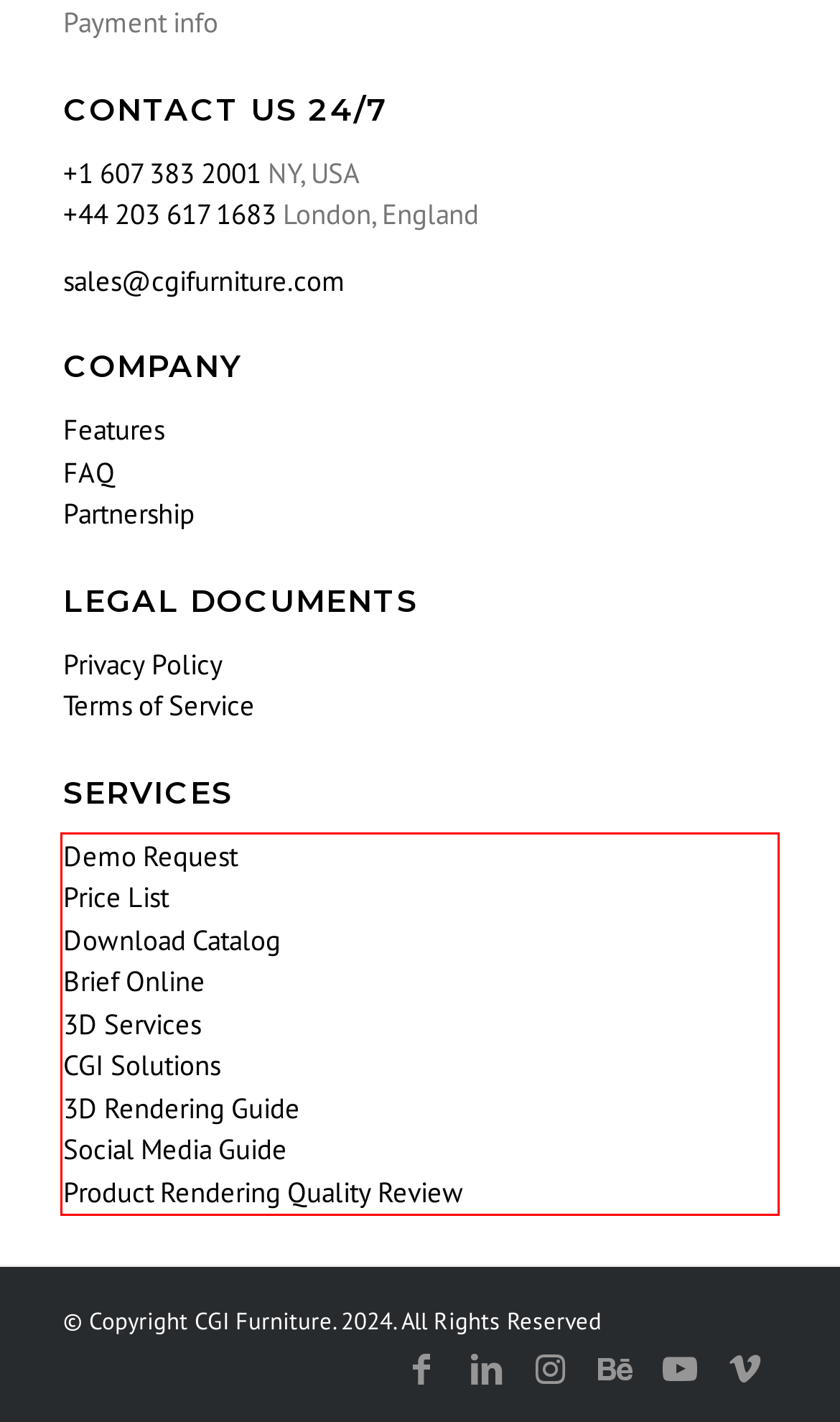In the given screenshot, locate the red bounding box and extract the text content from within it.

Demo Request Price List Download Catalog Brief Online 3D Services CGI Solutions 3D Rendering Guide Social Media Guide Product Rendering Quality Review